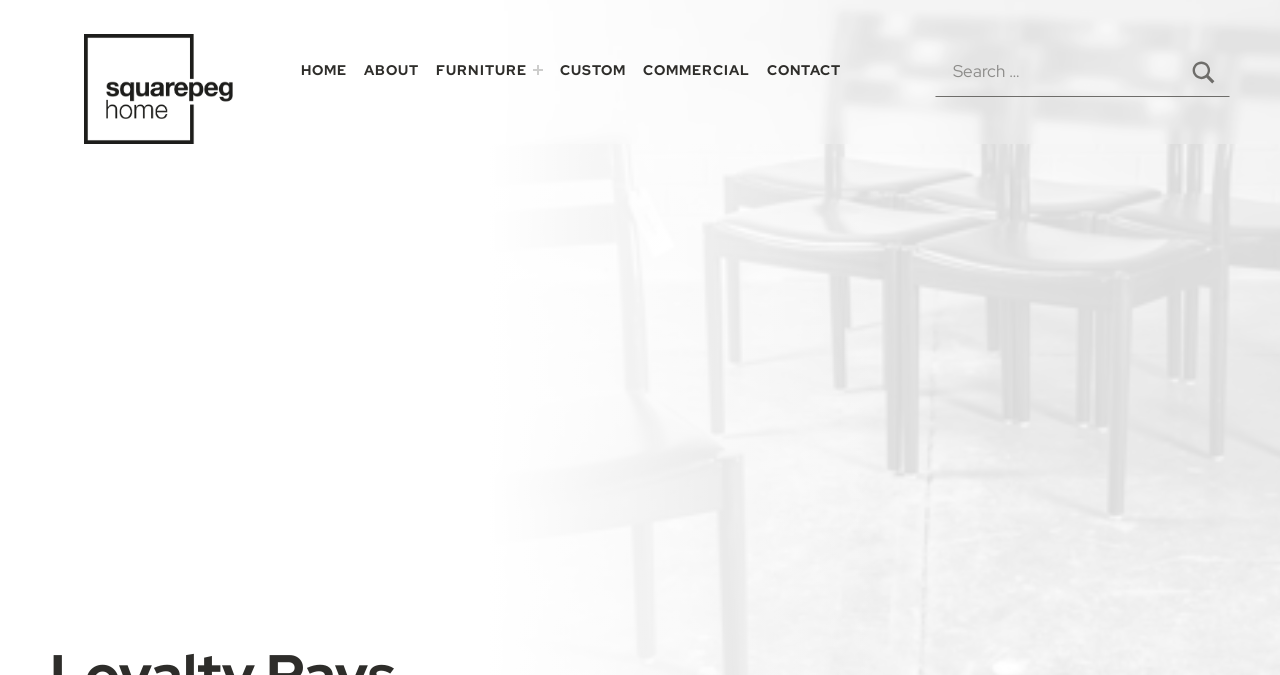How many main categories are there in the navigation menu?
Provide an in-depth answer to the question, covering all aspects.

The navigation menu at the top of the page has 6 main categories: 'HOME', 'ABOUT', 'FURNITURE', 'CUSTOM', 'COMMERCIAL', and 'CONTACT'.